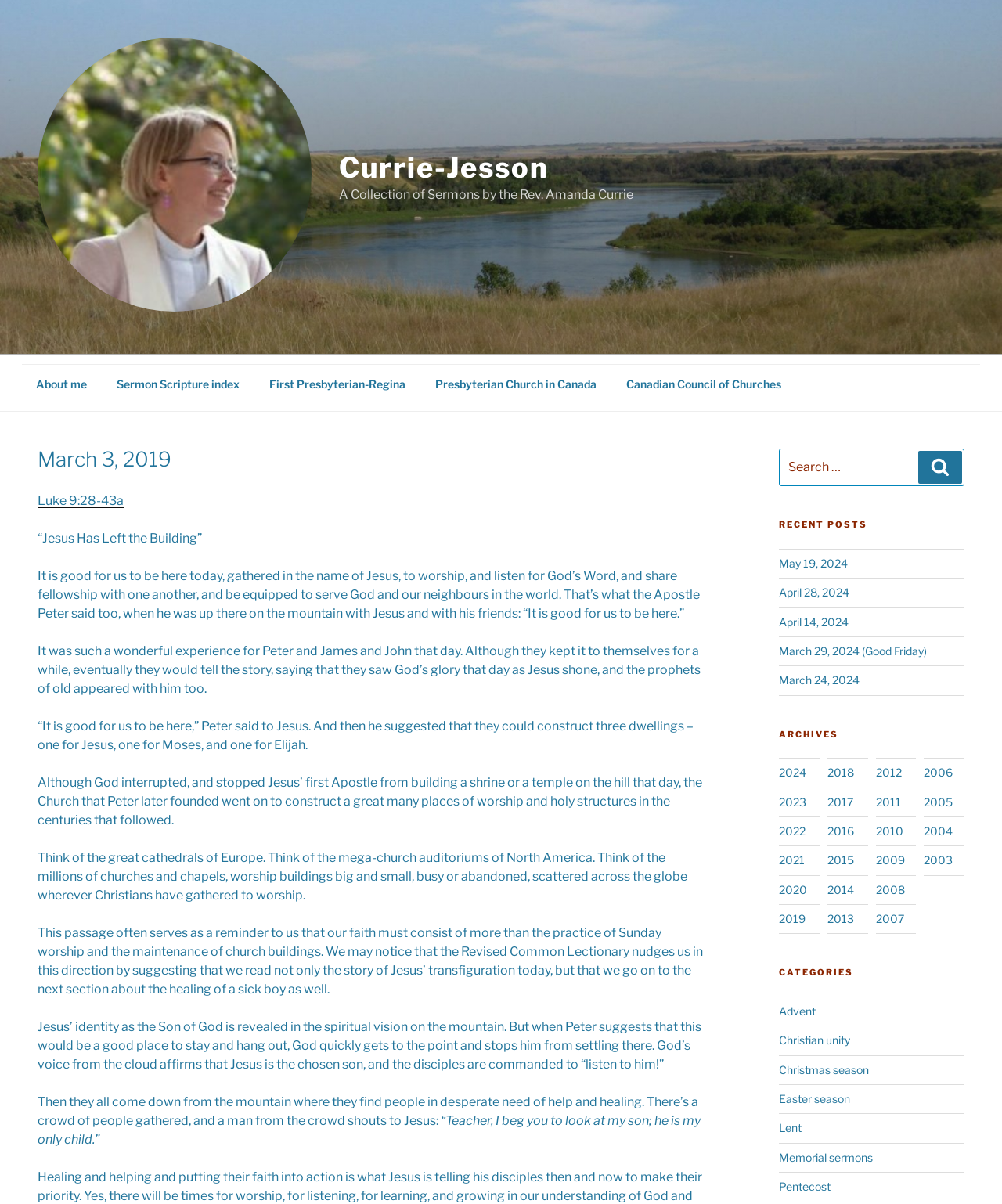What is the category of the sermon 'Advent'?
Use the information from the image to give a detailed answer to the question.

The category of the sermon 'Advent' can be found in the link element with the text 'Advent' which is a sub-element of the CATEGORIES heading element.